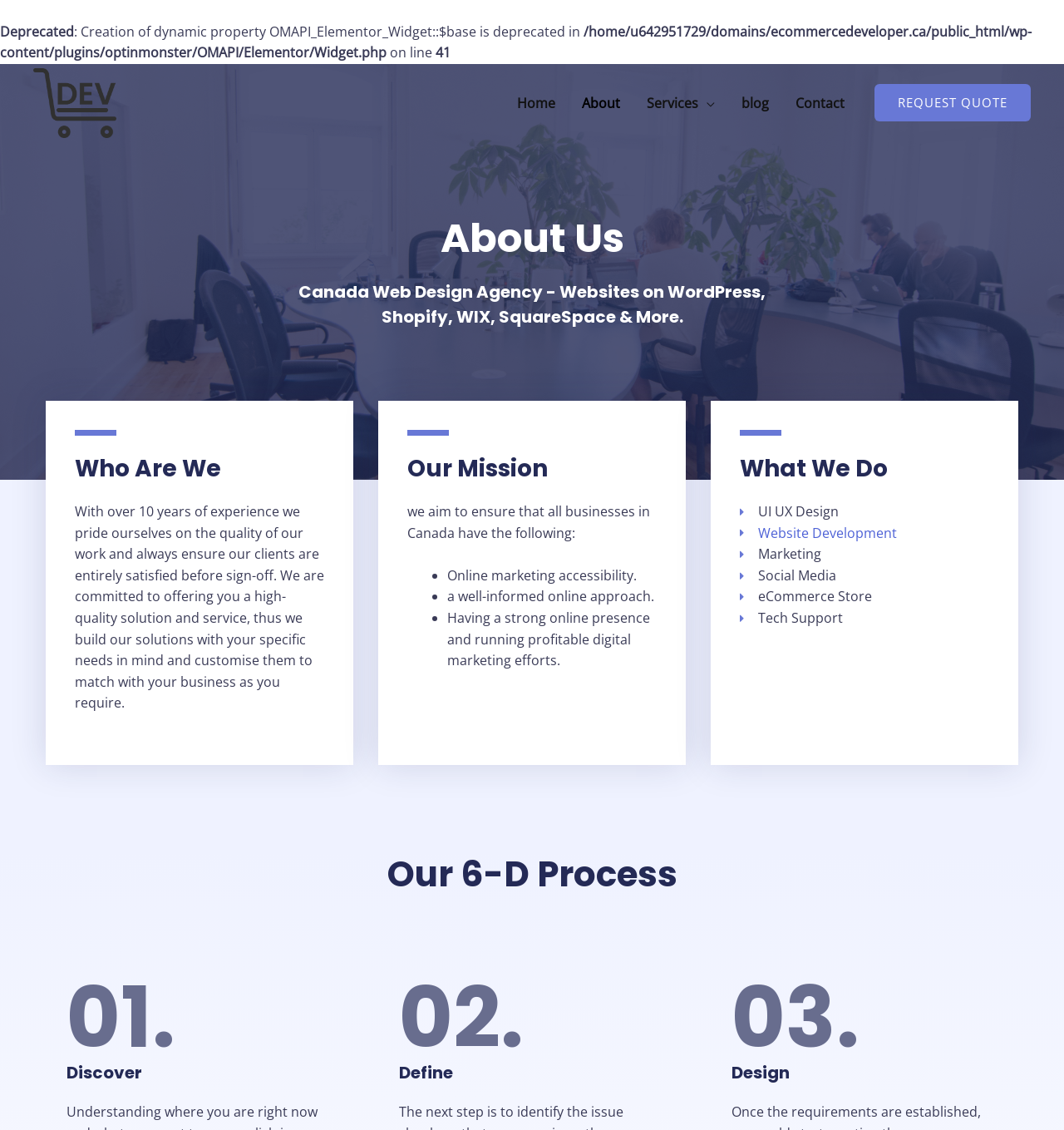Locate the bounding box coordinates of the area that needs to be clicked to fulfill the following instruction: "Click on 'Home' navigation". The coordinates should be in the format of four float numbers between 0 and 1, namely [left, top, right, bottom].

[0.473, 0.065, 0.534, 0.117]